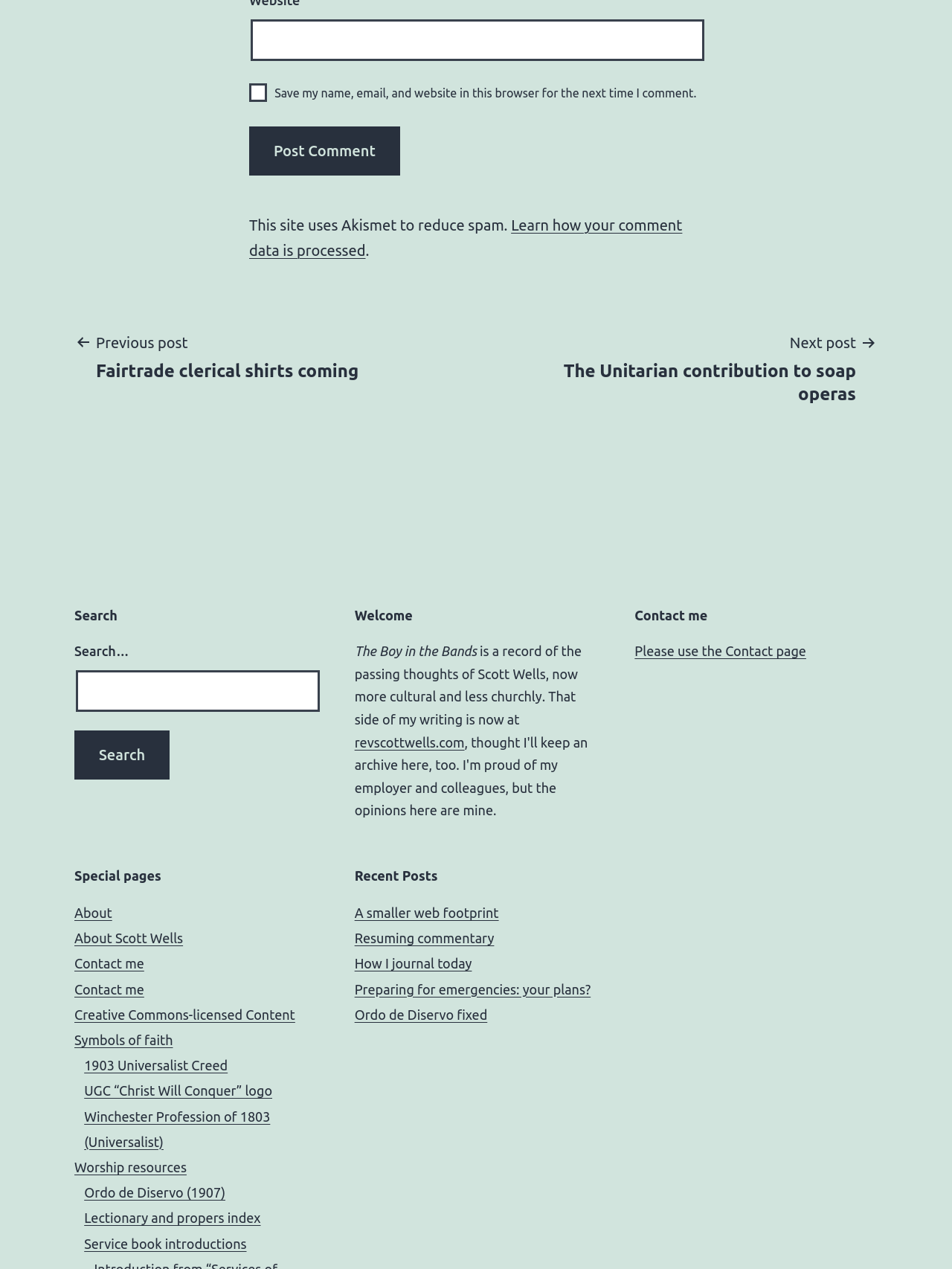Please determine the bounding box coordinates of the element's region to click for the following instruction: "Learn how your comment data is processed".

[0.262, 0.17, 0.717, 0.204]